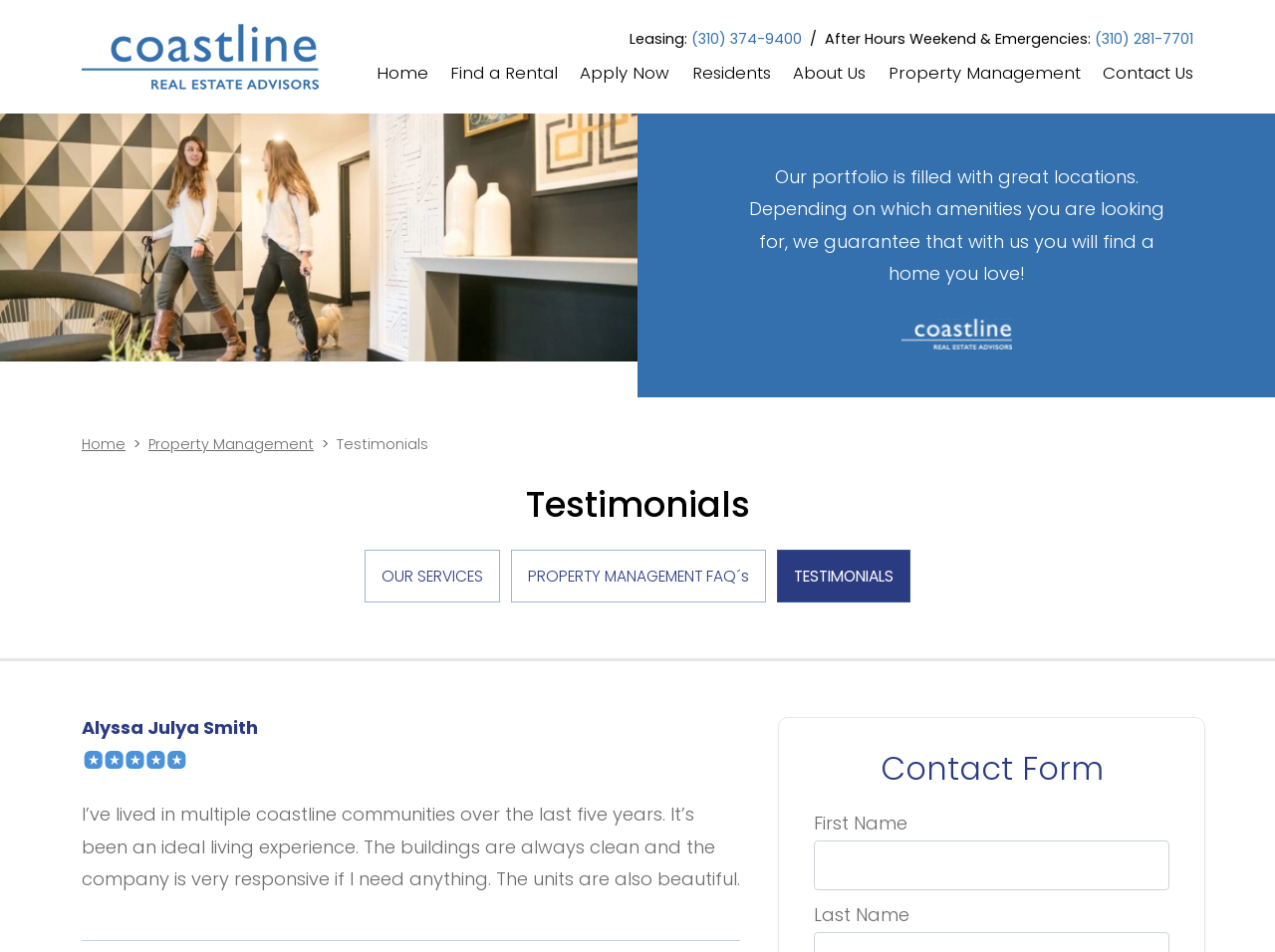Identify the bounding box coordinates of the element that should be clicked to fulfill this task: "Call the phone number (310) 374-9400". The coordinates should be provided as four float numbers between 0 and 1, i.e., [left, top, right, bottom].

[0.542, 0.03, 0.629, 0.051]